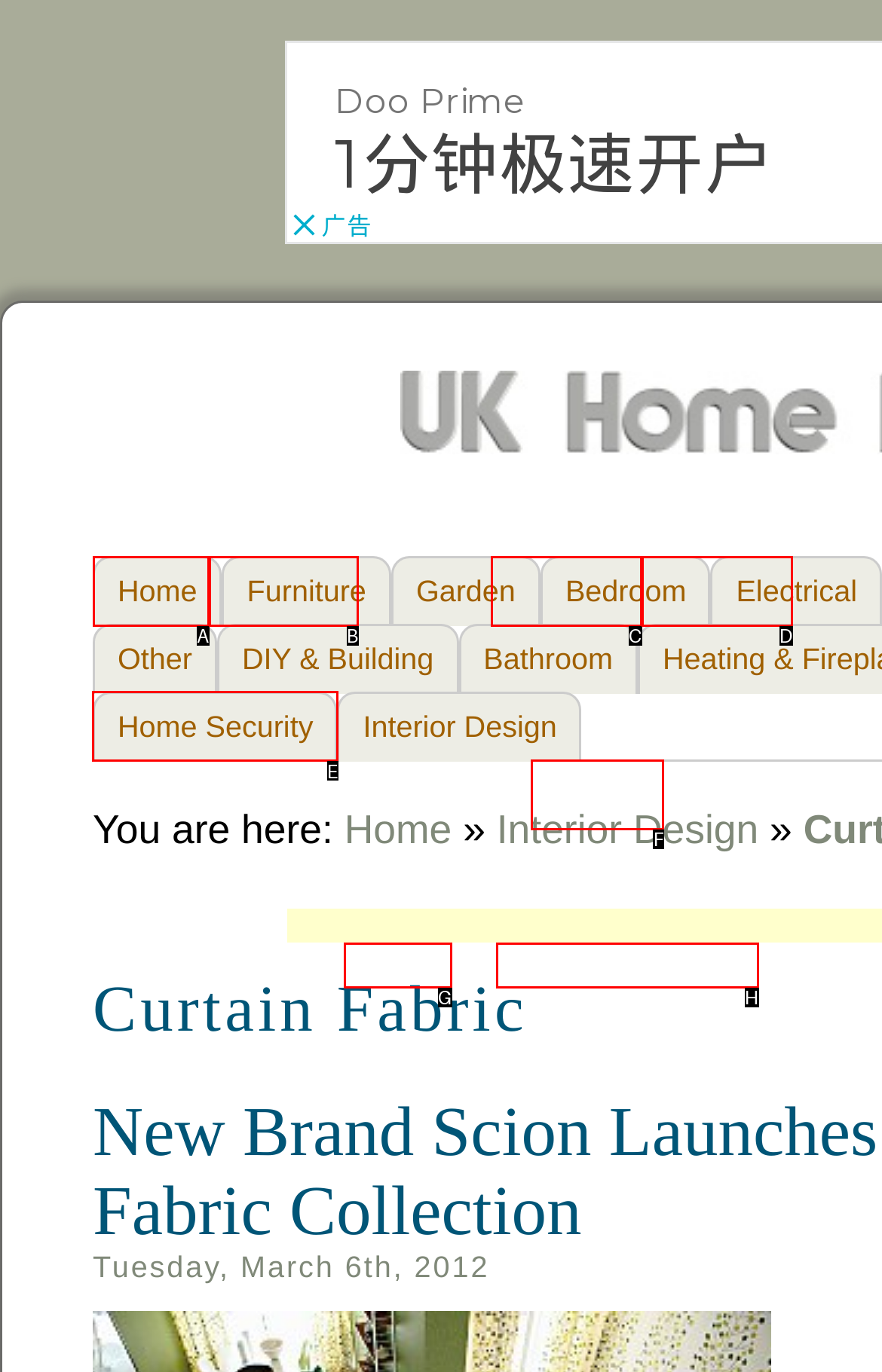Choose the UI element you need to click to carry out the task: View 'Graphic T-Shirts' category.
Respond with the corresponding option's letter.

None